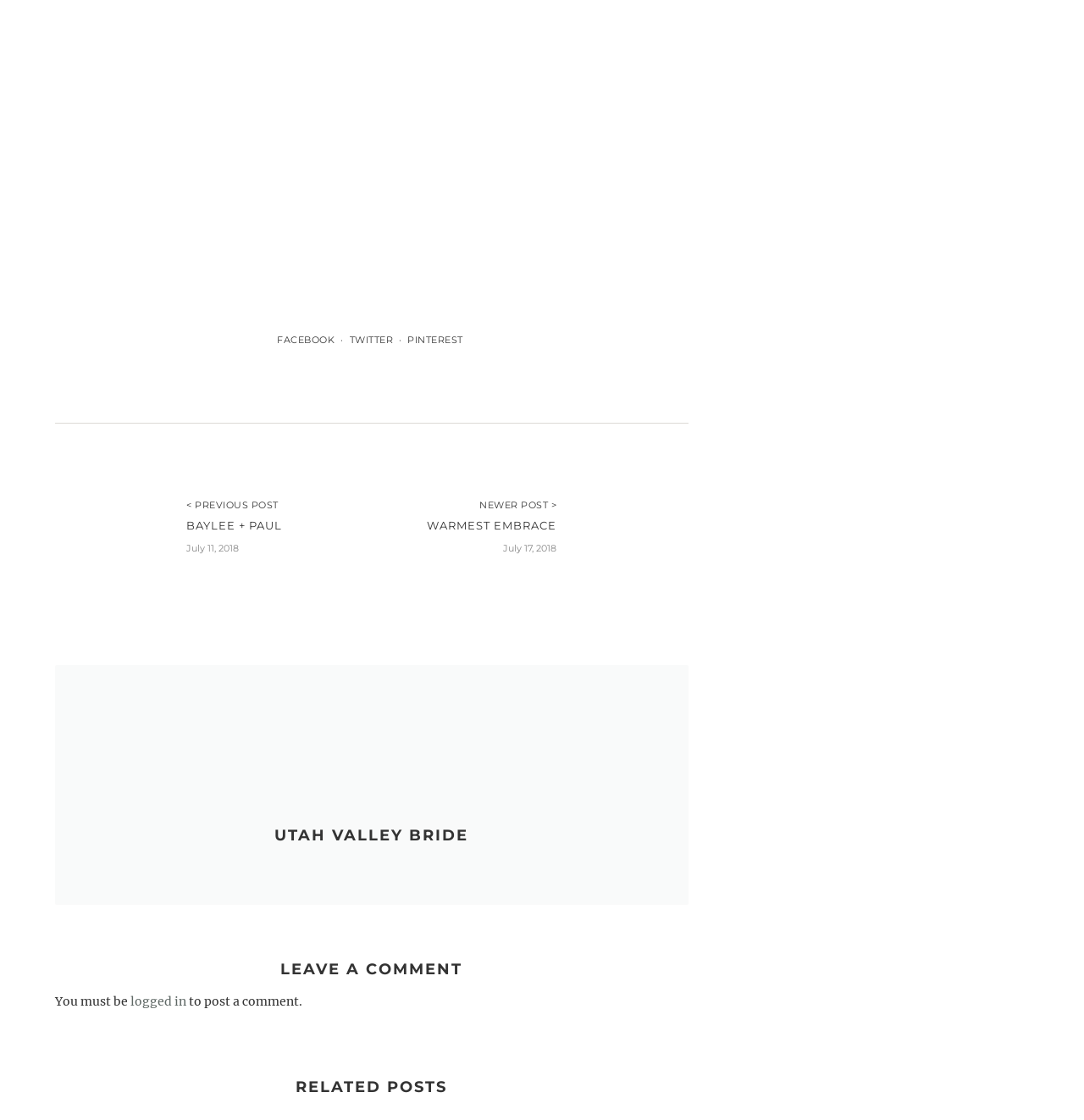Provide the bounding box coordinates of the area you need to click to execute the following instruction: "leave a comment".

[0.051, 0.857, 0.635, 0.874]